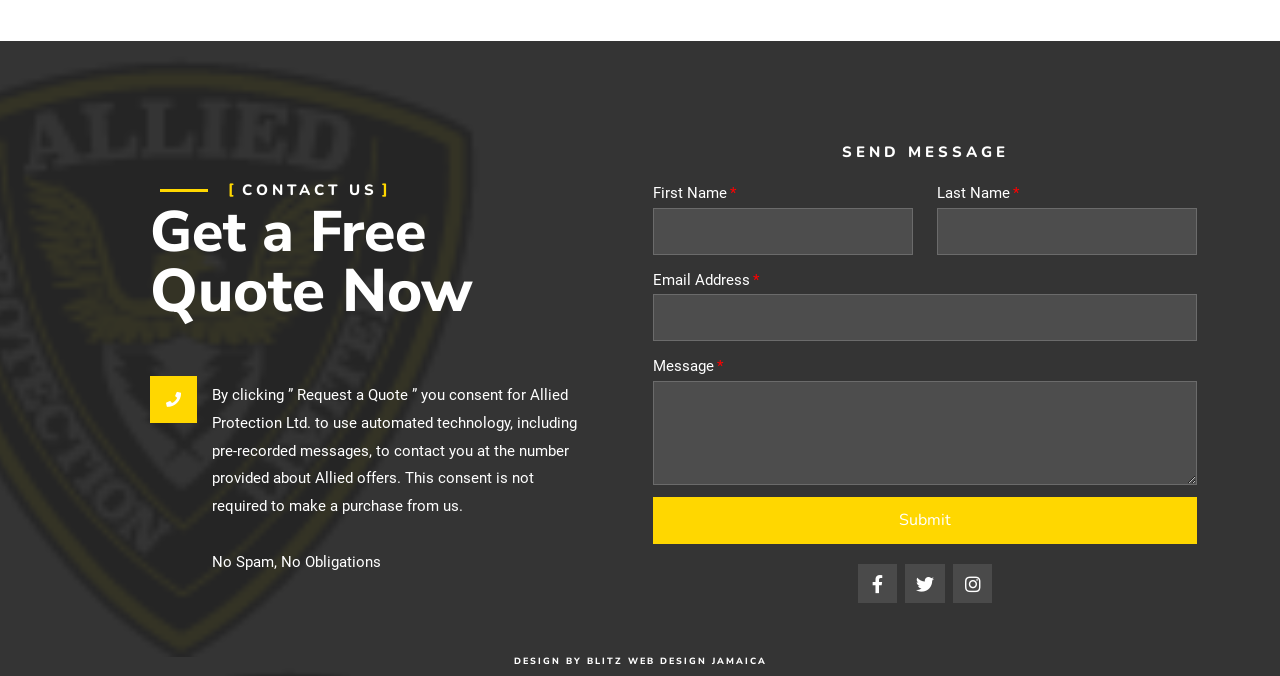Respond with a single word or phrase:
What is the name of the company that designed the website?

BLITZ WEB DESIGN JAMAICA